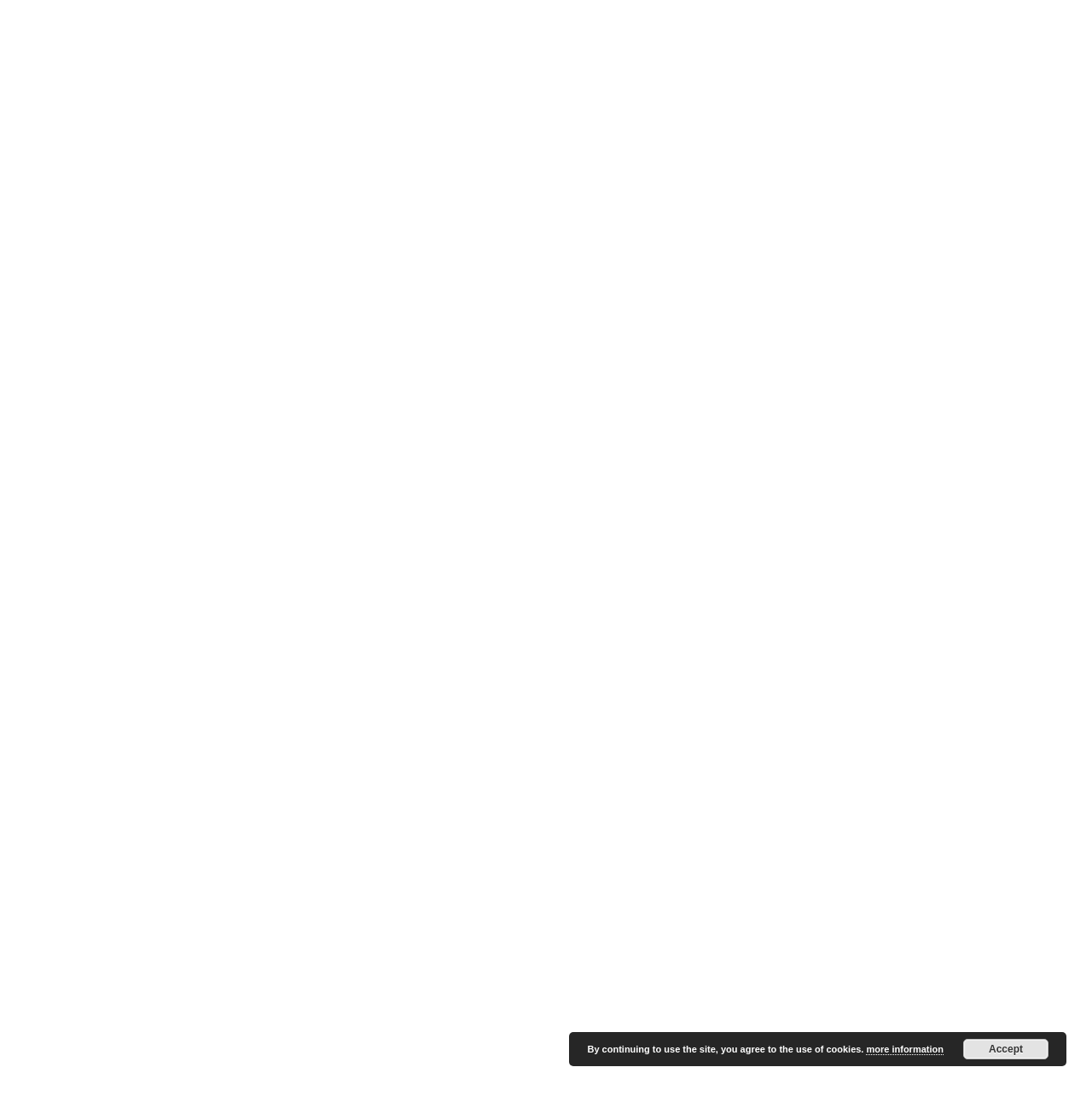What is the category of the article?
Look at the image and provide a short answer using one word or a phrase.

Editorial